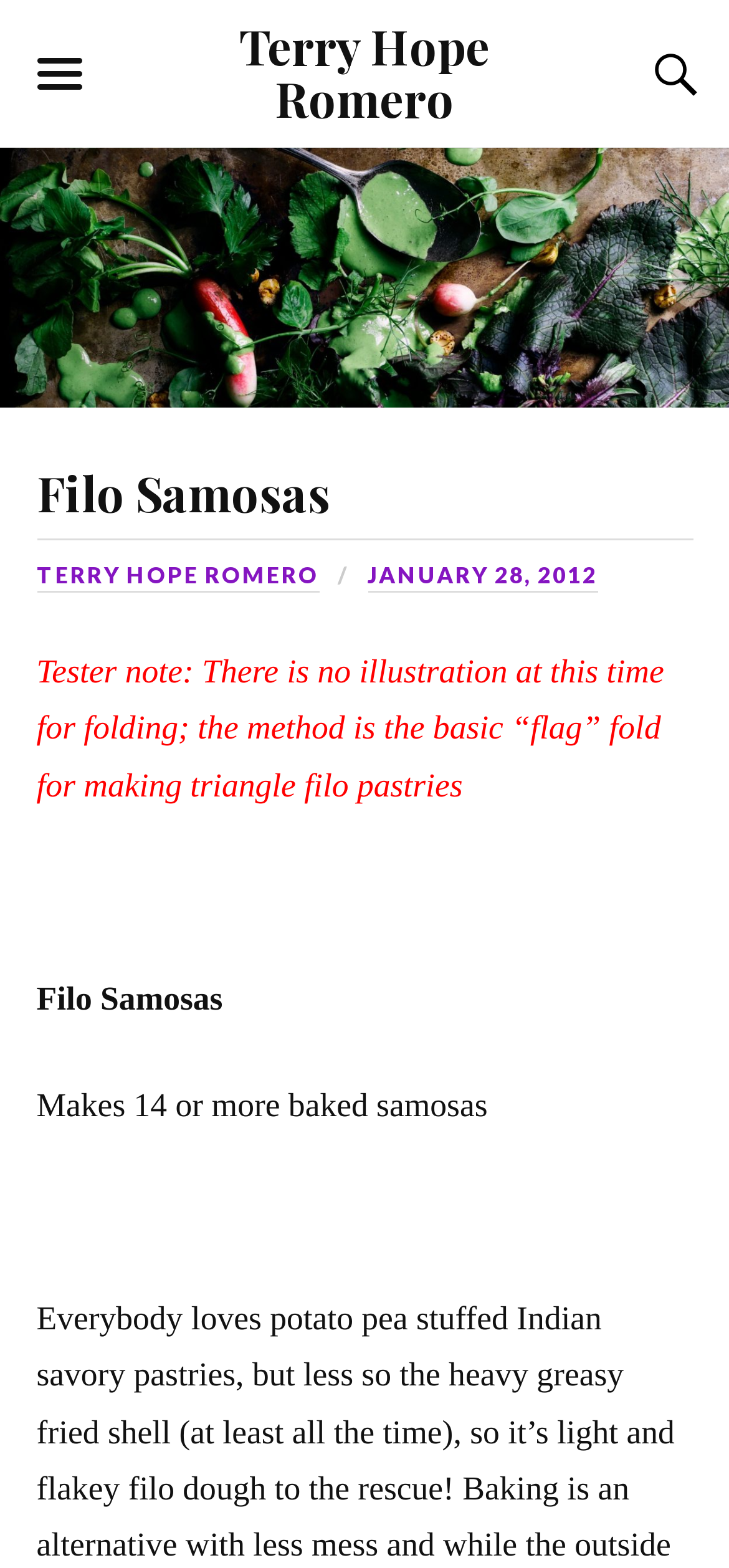Based on the provided description, "January 28, 2012", find the bounding box of the corresponding UI element in the screenshot.

[0.504, 0.357, 0.819, 0.377]